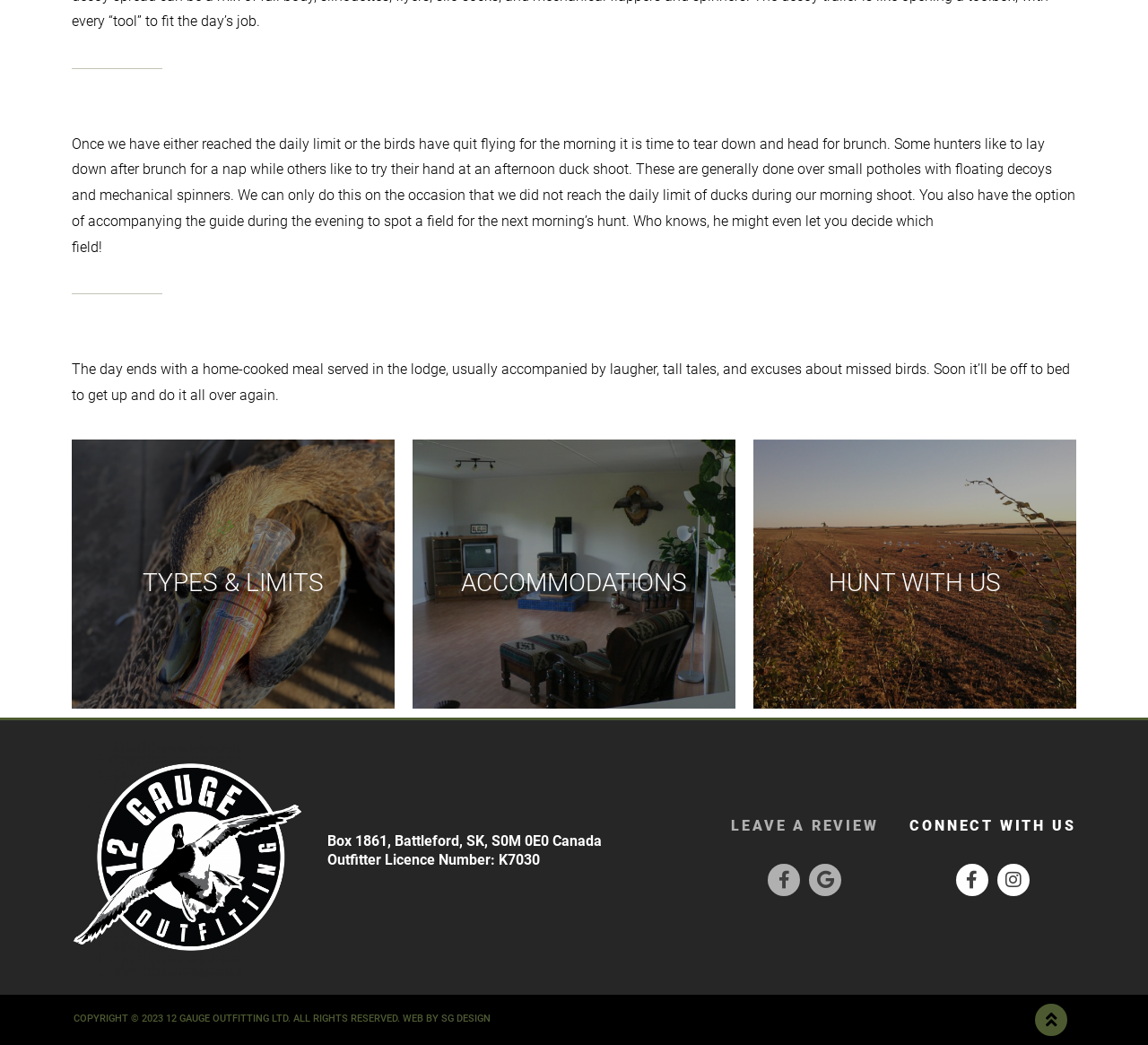Respond to the question with just a single word or phrase: 
What is the location of the outfitter mentioned on this webpage?

Battleford, SK, Canada